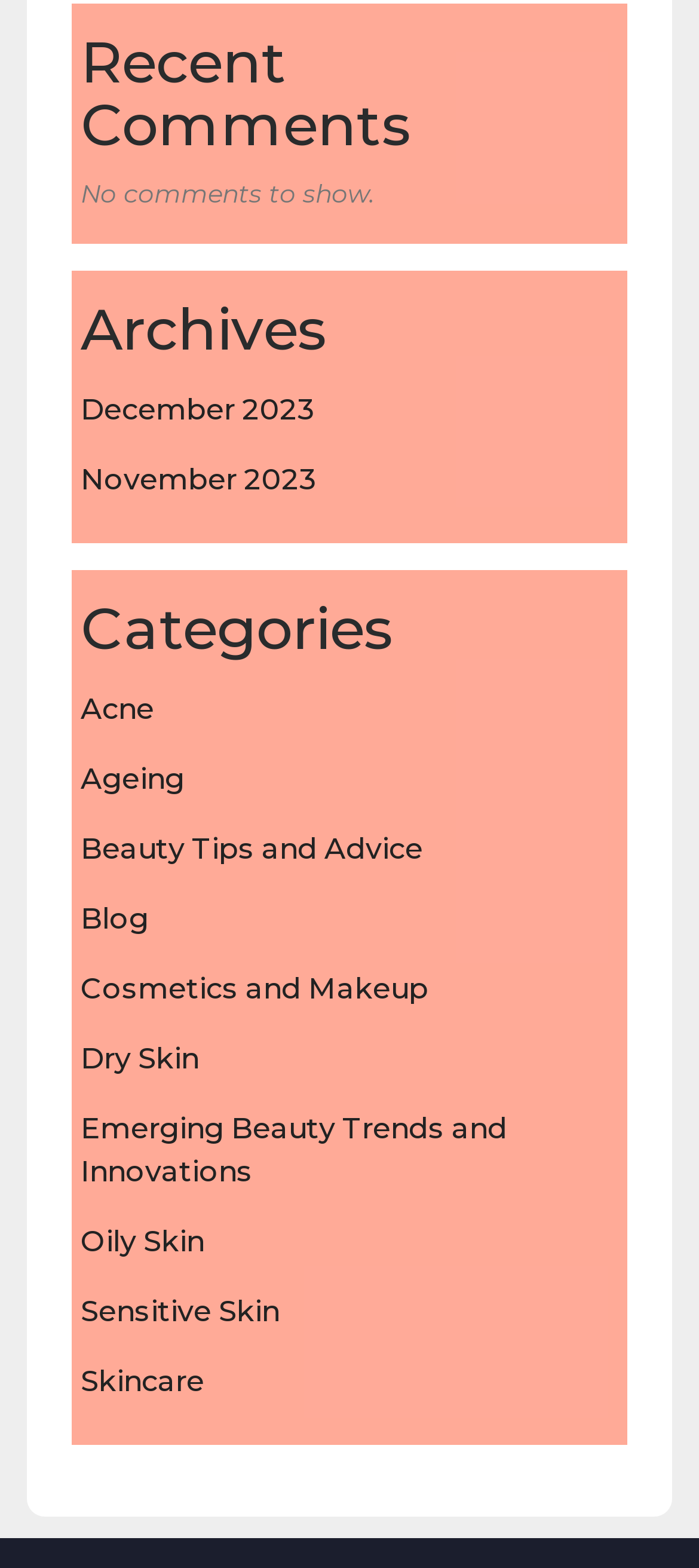Pinpoint the bounding box coordinates of the element you need to click to execute the following instruction: "read Beauty Tips and Advice". The bounding box should be represented by four float numbers between 0 and 1, in the format [left, top, right, bottom].

[0.115, 0.531, 0.605, 0.552]